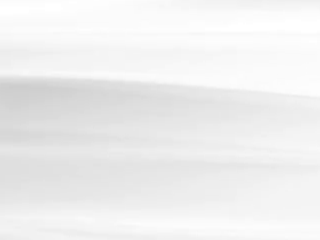What is the image a backdrop for?
Answer the question with a thorough and detailed explanation.

The image serves as a fitting backdrop to the themes of cleanliness, household organization, and the importance of designated spaces for sorting and storing laundry, which is described in the surrounding text.